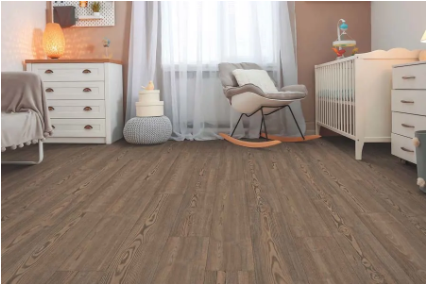What type of room is this space suitable for?
Using the information from the image, provide a comprehensive answer to the question.

The presence of a crib in the room suggests that it is child-friendly, making it suitable for a nursery or playroom, as mentioned in the caption.